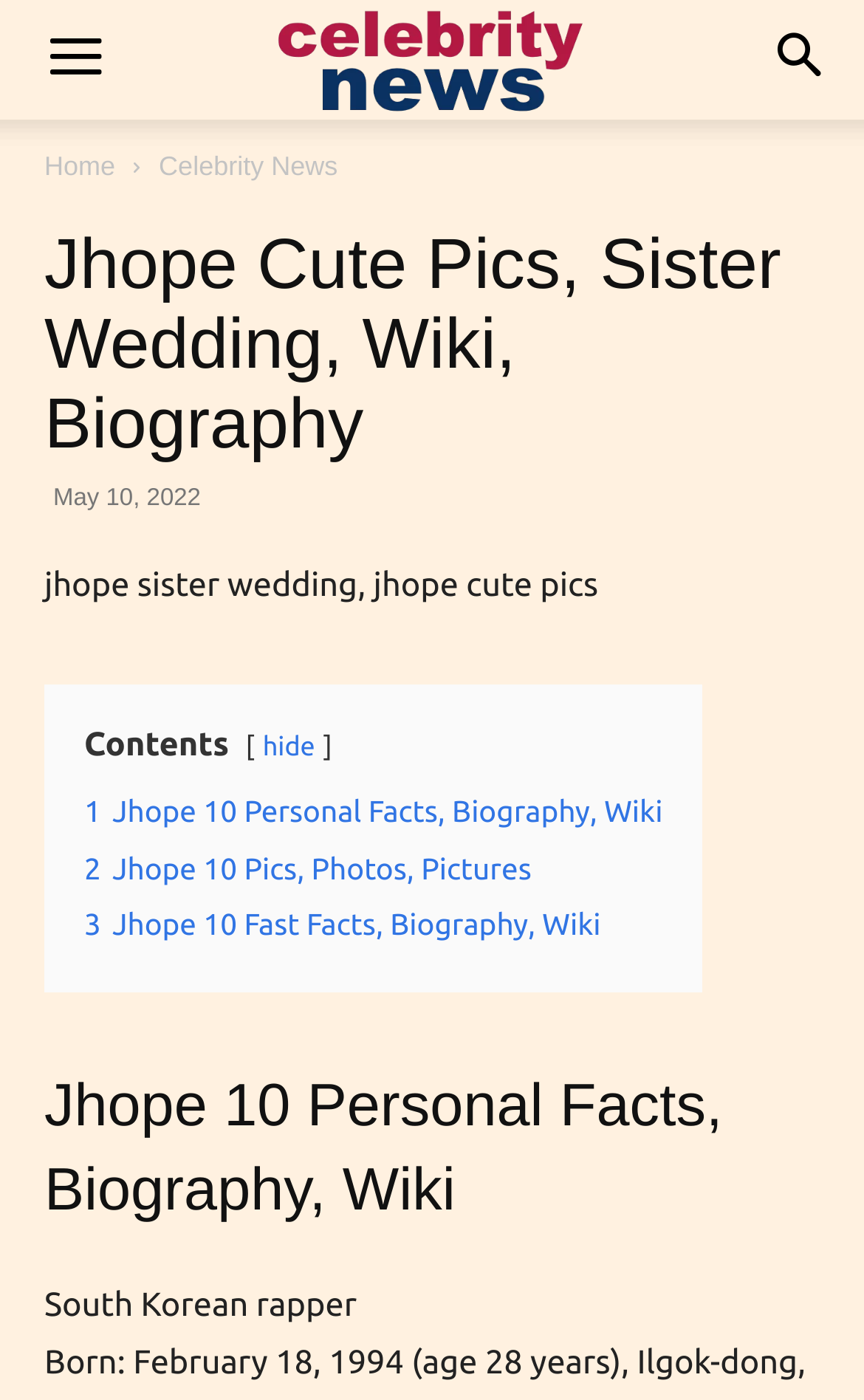Locate the bounding box coordinates for the element described below: "How To Be Heart Healthy". The coordinates must be four float values between 0 and 1, formatted as [left, top, right, bottom].

None